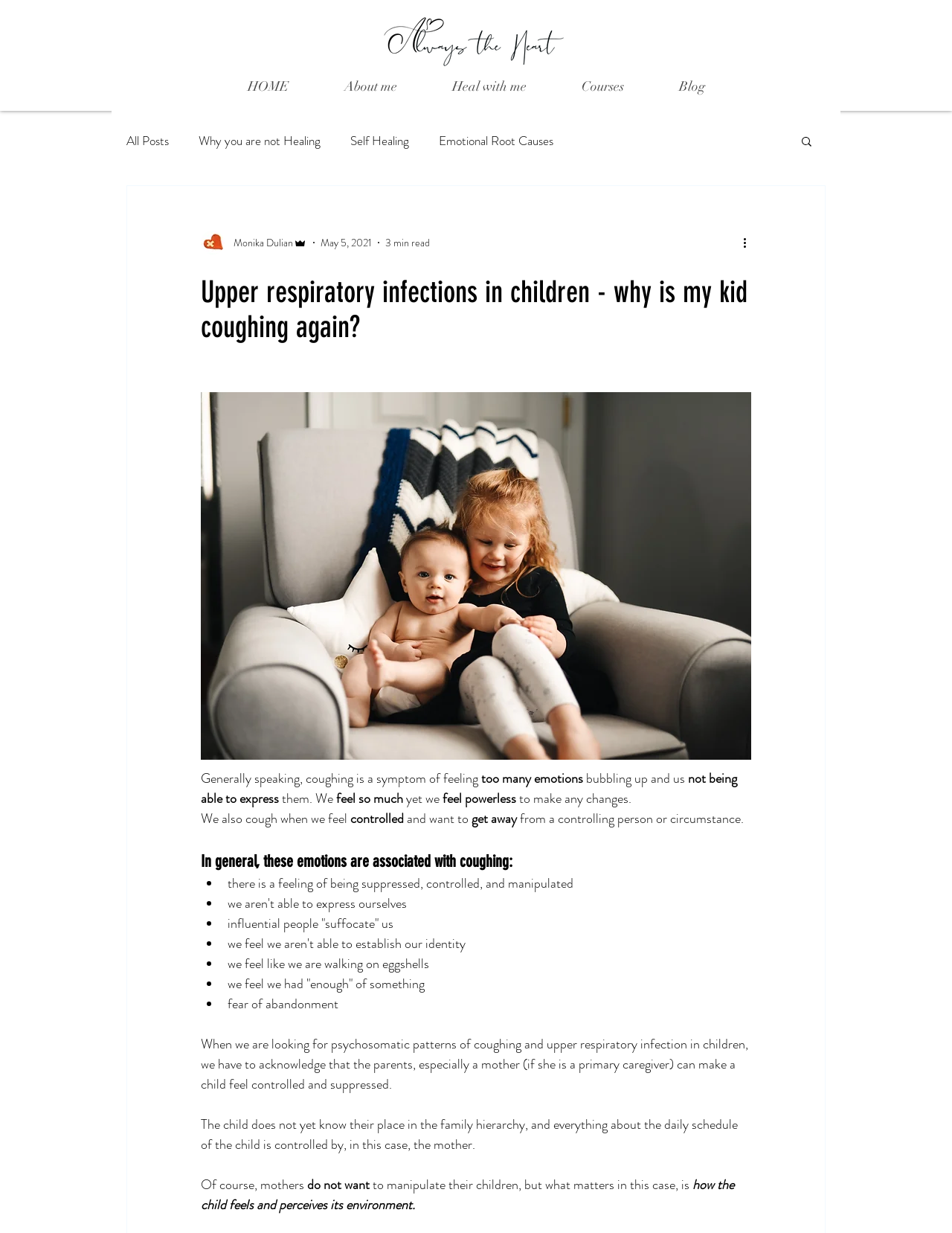What is the purpose of the 'Search' button?
Use the image to give a comprehensive and detailed response to the question.

I inferred the purpose of the 'Search' button by its location in the navigation menu and its icon, which is a common symbol for search functionality.